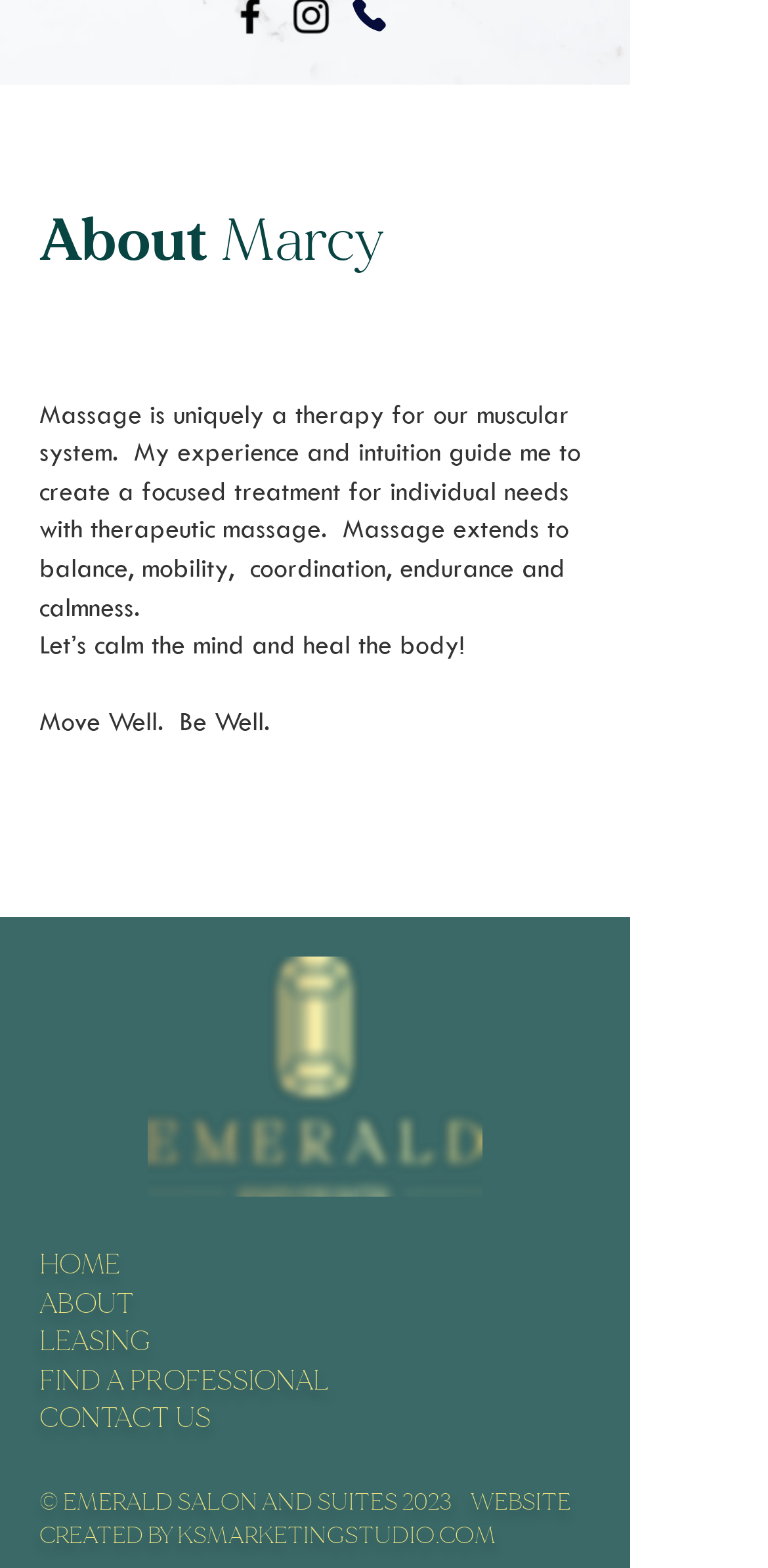Using a single word or phrase, answer the following question: 
Who created the website?

KSMARKETINGSTUDIO.COM